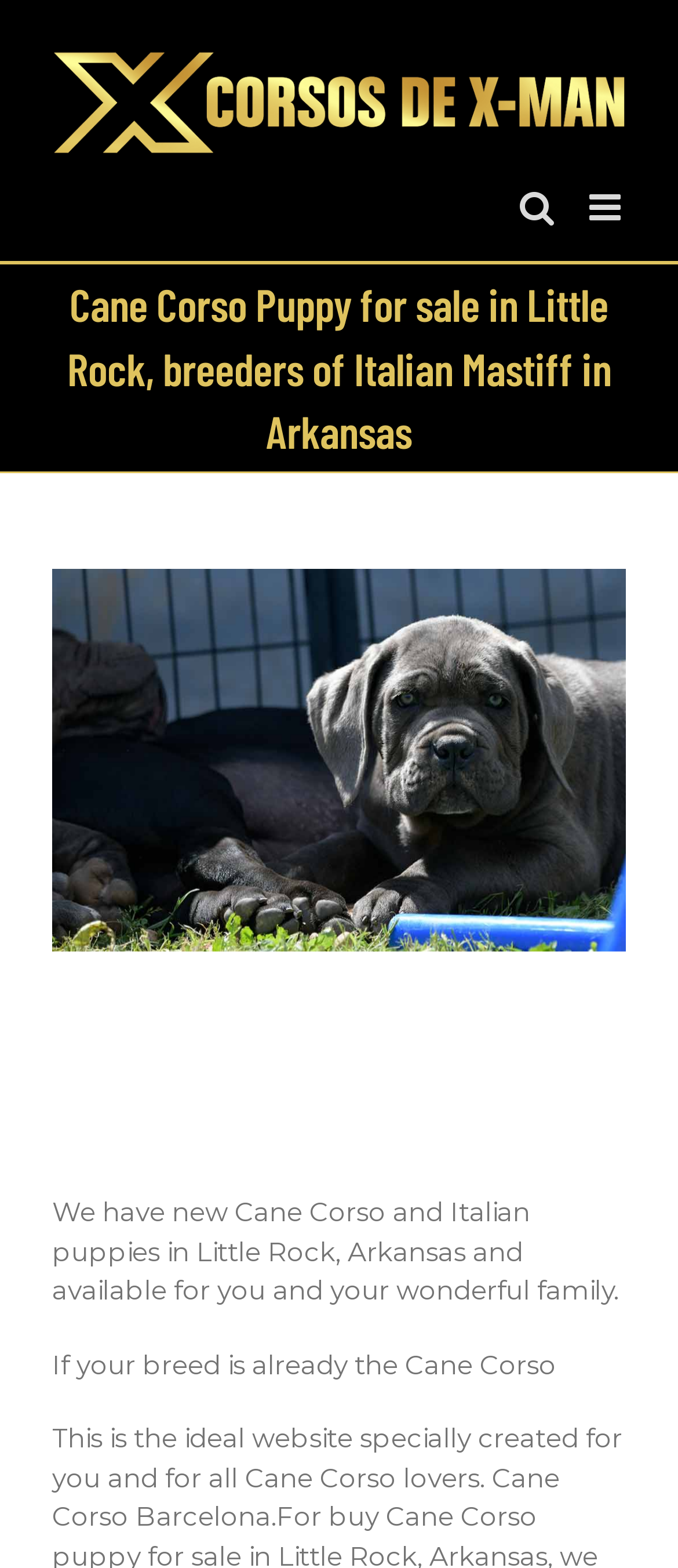Give a short answer to this question using one word or a phrase:
What breed of puppies are available?

Cane Corso and Italian